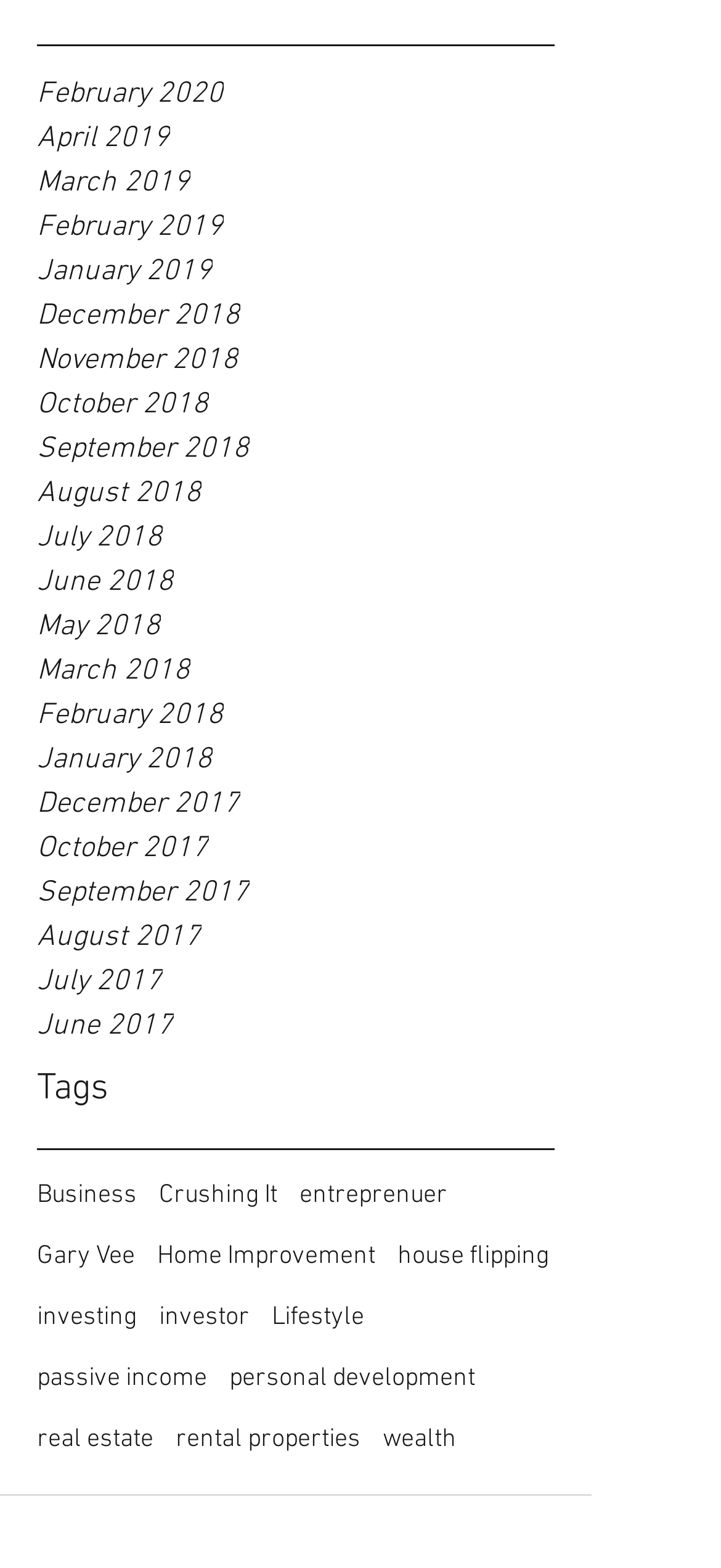Using the elements shown in the image, answer the question comprehensively: What is the last month listed in the archive section?

The archive section has a navigation element with links to different months, and the last link is 'June 2017', which is the last month listed.